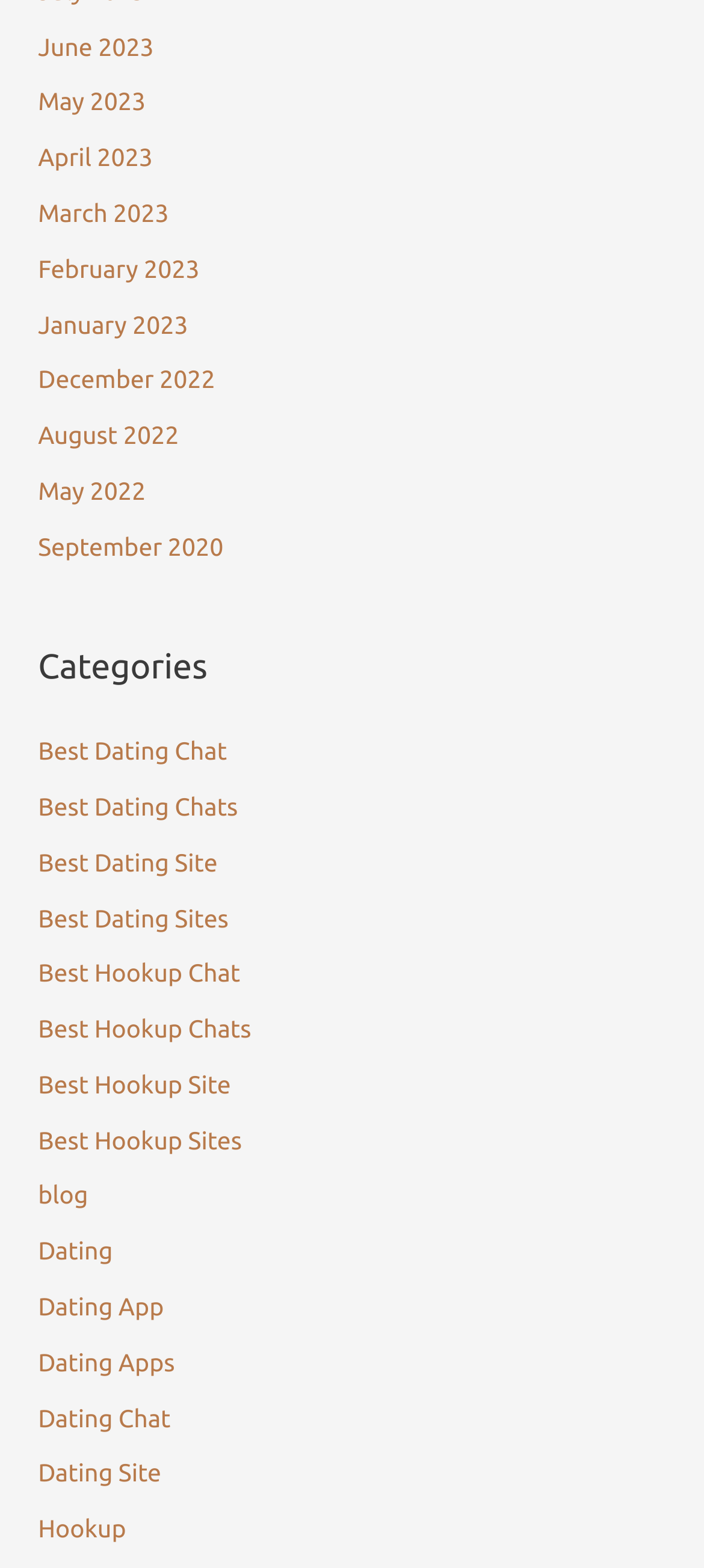Kindly determine the bounding box coordinates for the area that needs to be clicked to execute this instruction: "Explore Best Dating Site".

[0.054, 0.541, 0.309, 0.559]